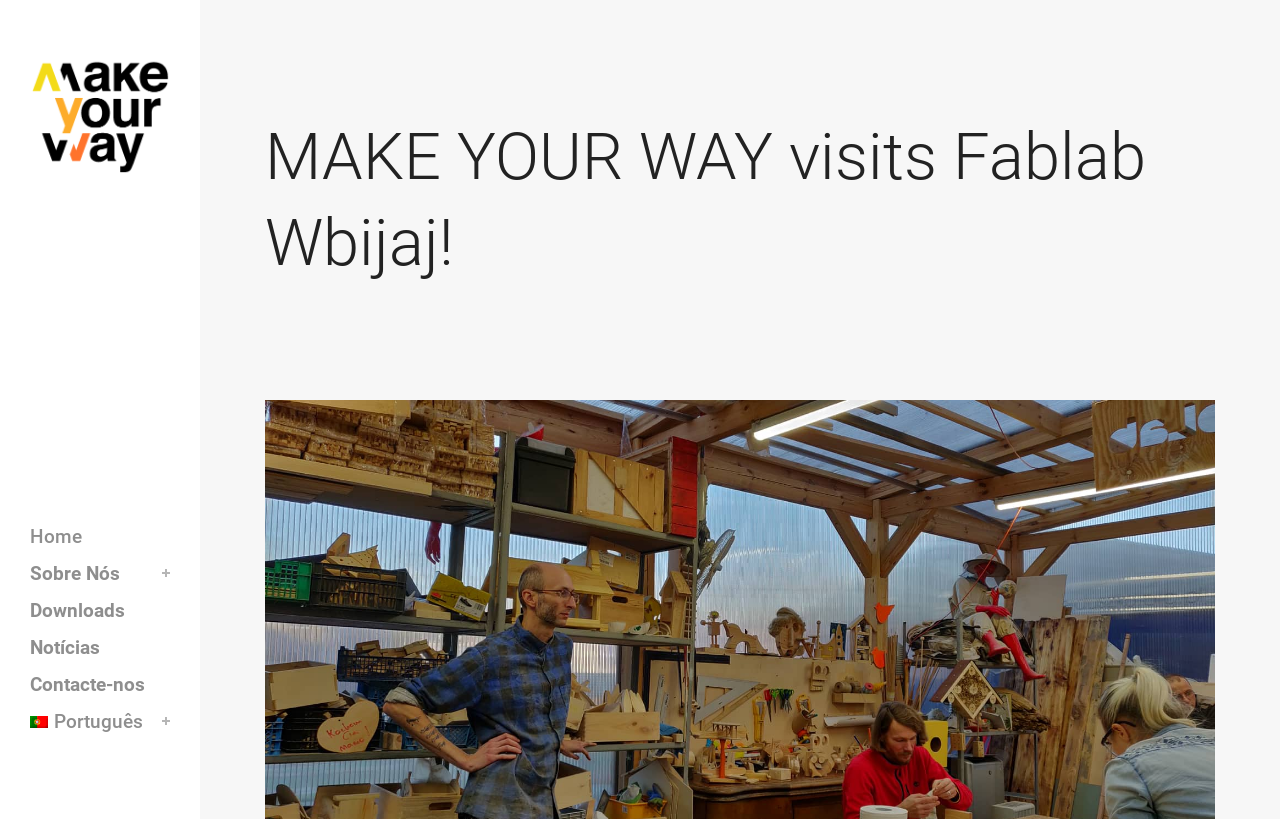Explain the webpage in detail.

The webpage is titled "Make Your Way | MAKE YOUR WAY visits Fablab Wbijaj!" and features a logo at the top left corner, which is repeated three times. 

Below the logo, there is a horizontal navigation menu with six links: "Home", "Sobre Nós", "Downloads", "Notícias", "Contacte-nos", and "Português". These links are aligned vertically and occupy the top left section of the page.

To the right of the navigation menu, there is a large heading that reads "MAKE YOUR WAY visits Fablab Wbijaj!", which spans across most of the page's width. This heading is positioned near the top of the page, above a layout table that occupies the majority of the page's content area.